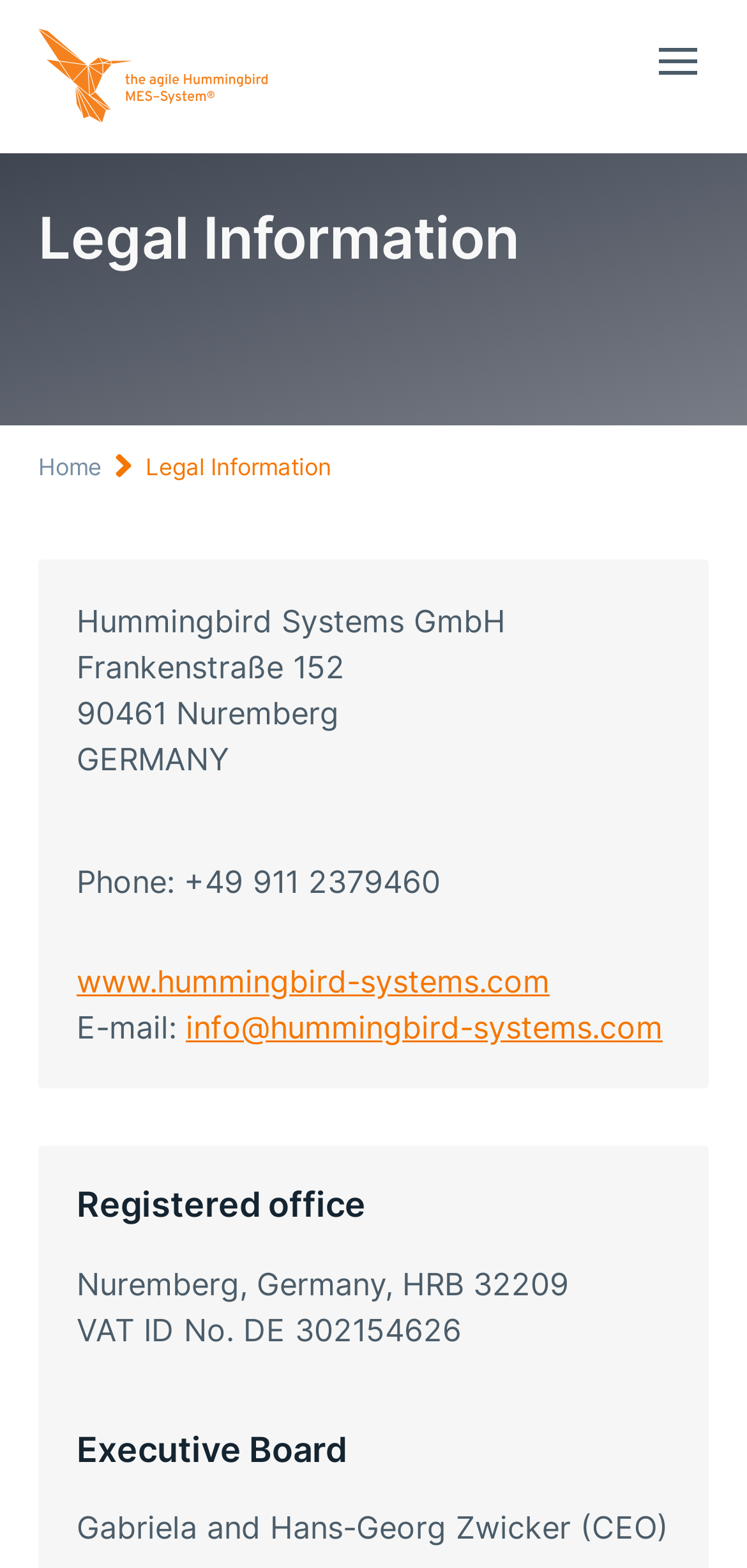What is the VAT ID No. of the company?
Please answer the question with as much detail as possible using the screenshot.

I found the VAT ID No. by looking at the section with the heading 'Registered office', which lists the VAT ID No. along with the registered office address.